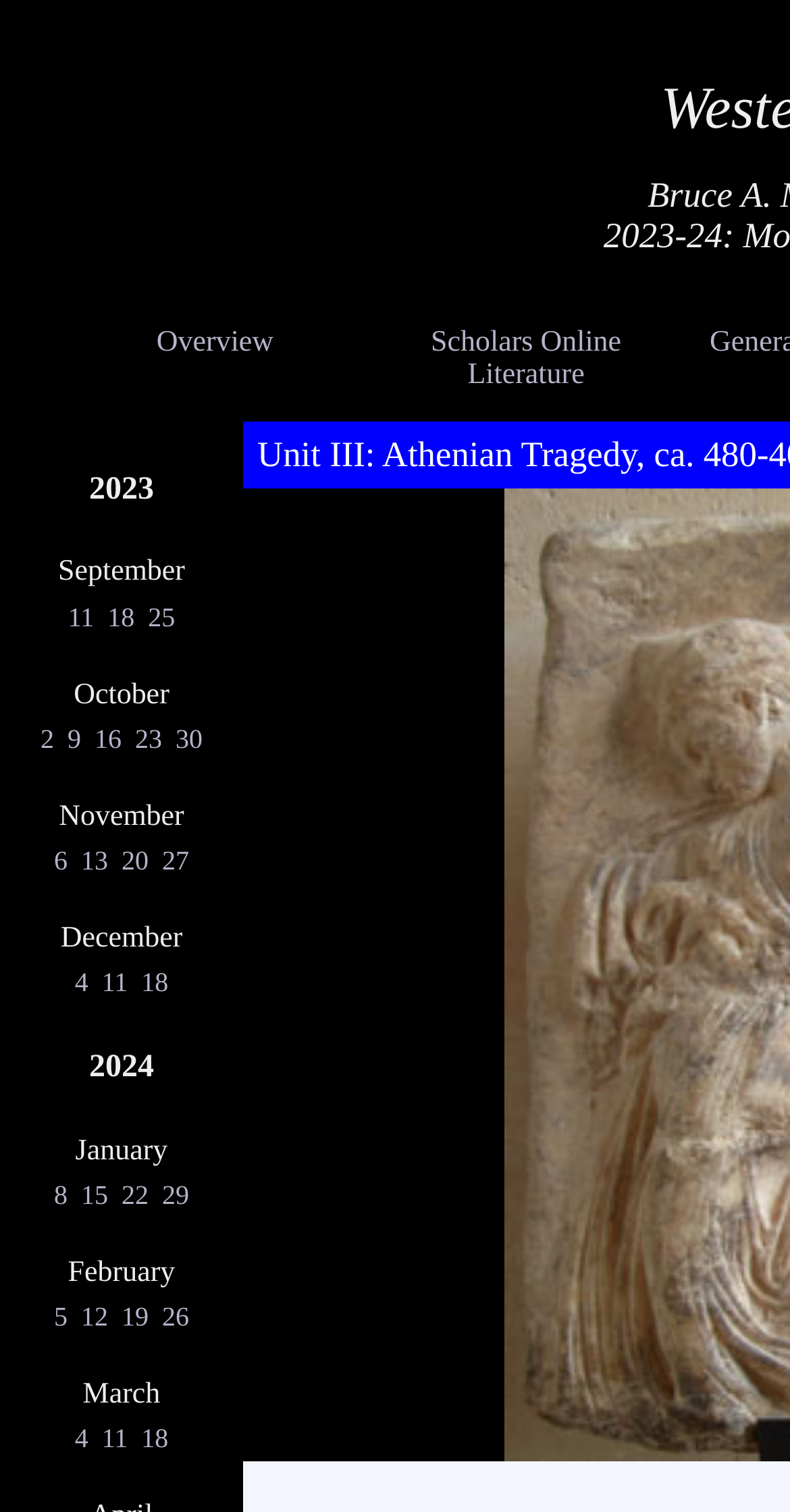Pinpoint the bounding box coordinates for the area that should be clicked to perform the following instruction: "Go to Experience League".

None